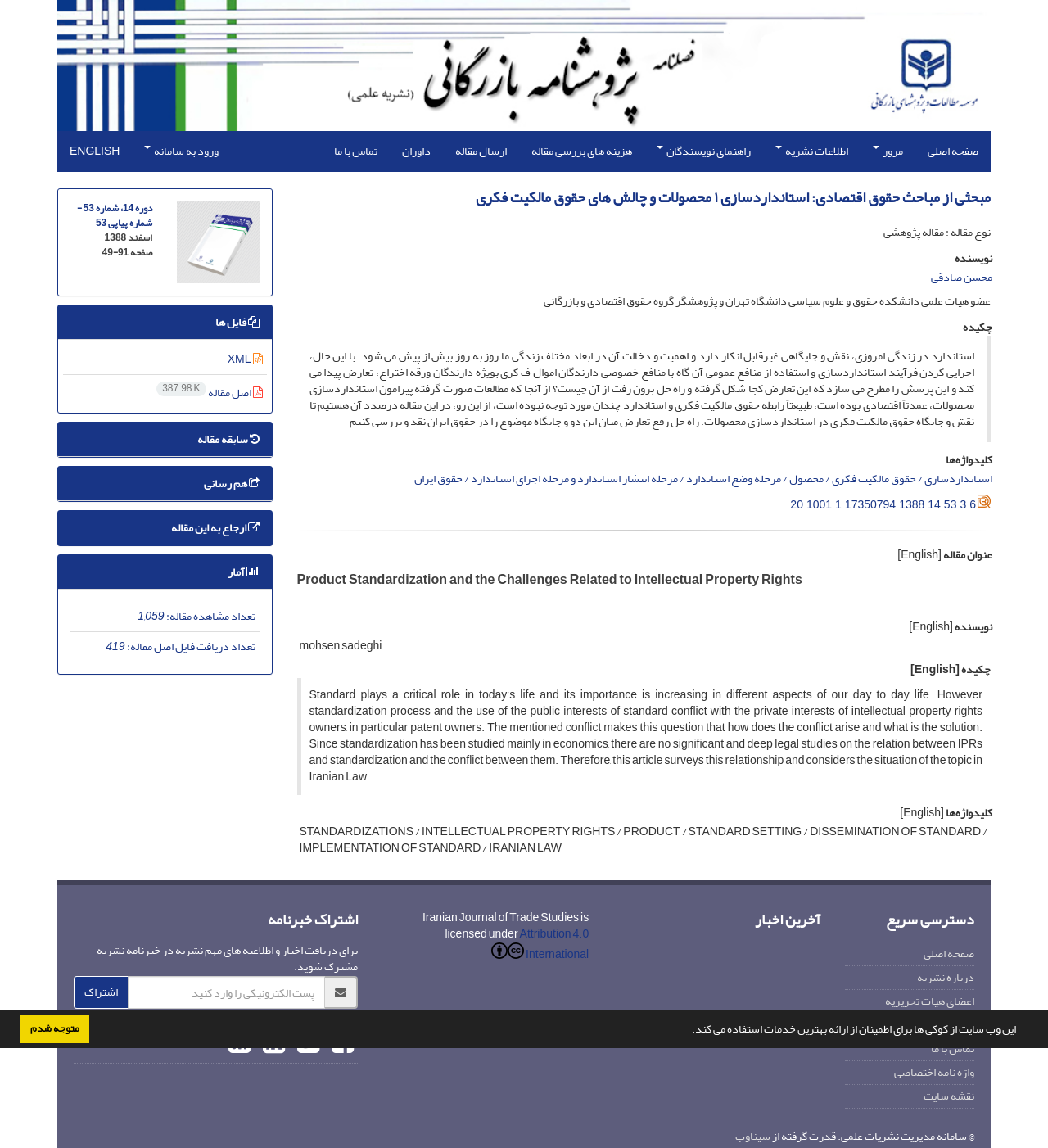Using the element description تعداد مشاهده مقاله: 1,059, predict the bounding box coordinates for the UI element. Provide the coordinates in (top-left x, top-left y, bottom-right x, bottom-right y) format with values ranging from 0 to 1.

[0.132, 0.527, 0.243, 0.546]